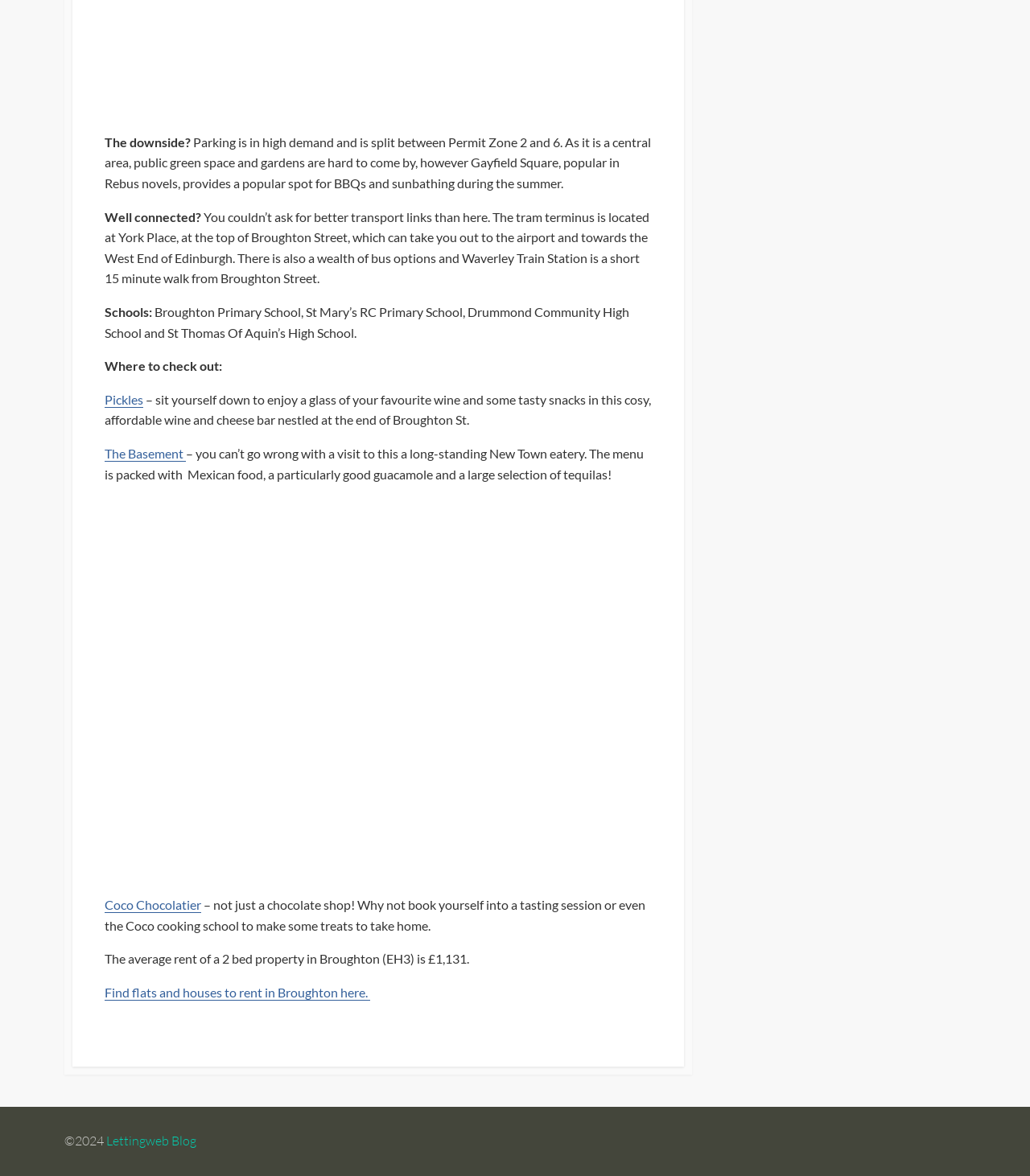Respond with a single word or phrase for the following question: 
How far is Waverley Train Station from Broughton Street?

15 minute walk